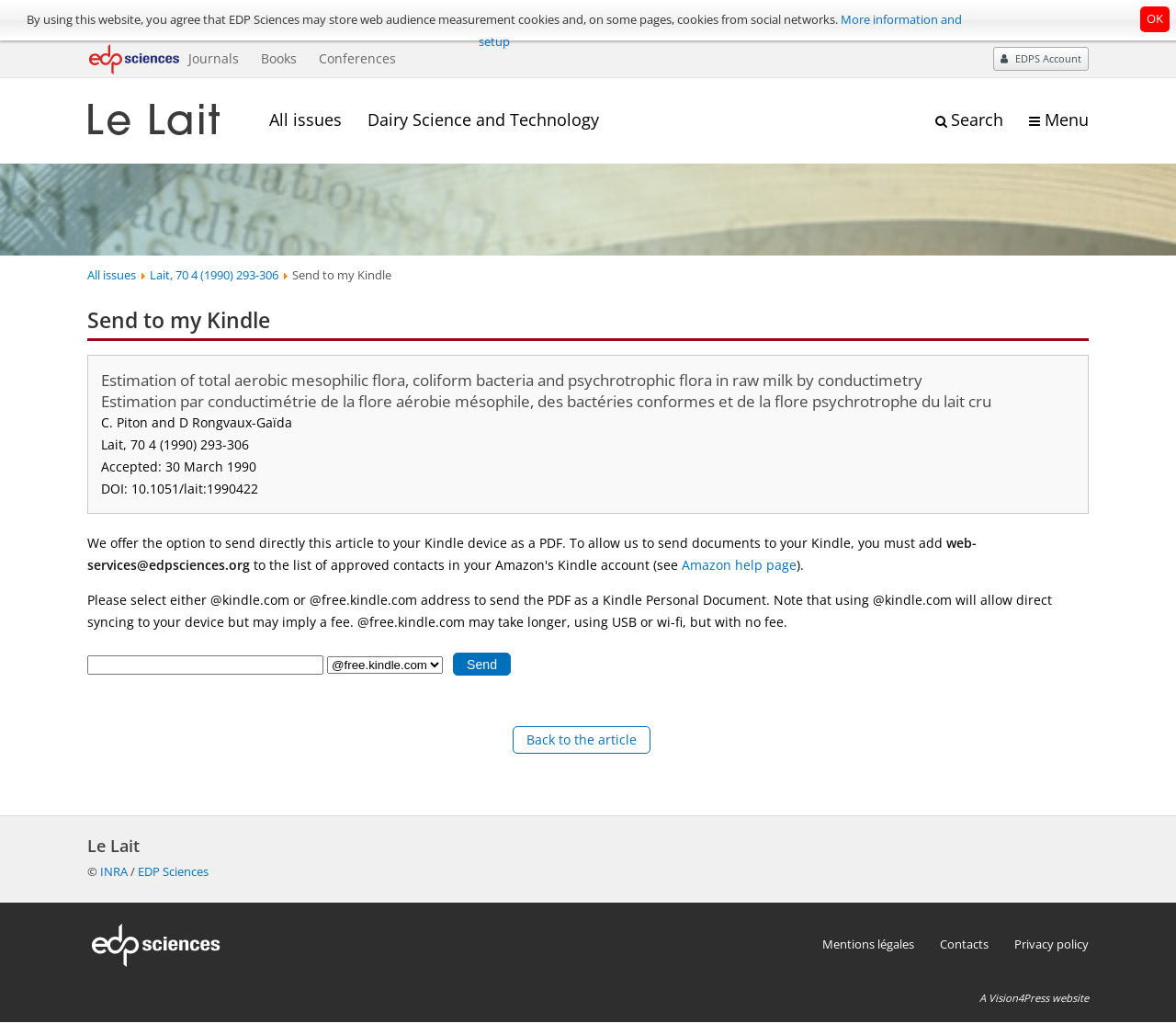Based on the element description "Lait, 70 4 (1990) 293-306", predict the bounding box coordinates of the UI element.

[0.127, 0.258, 0.237, 0.274]